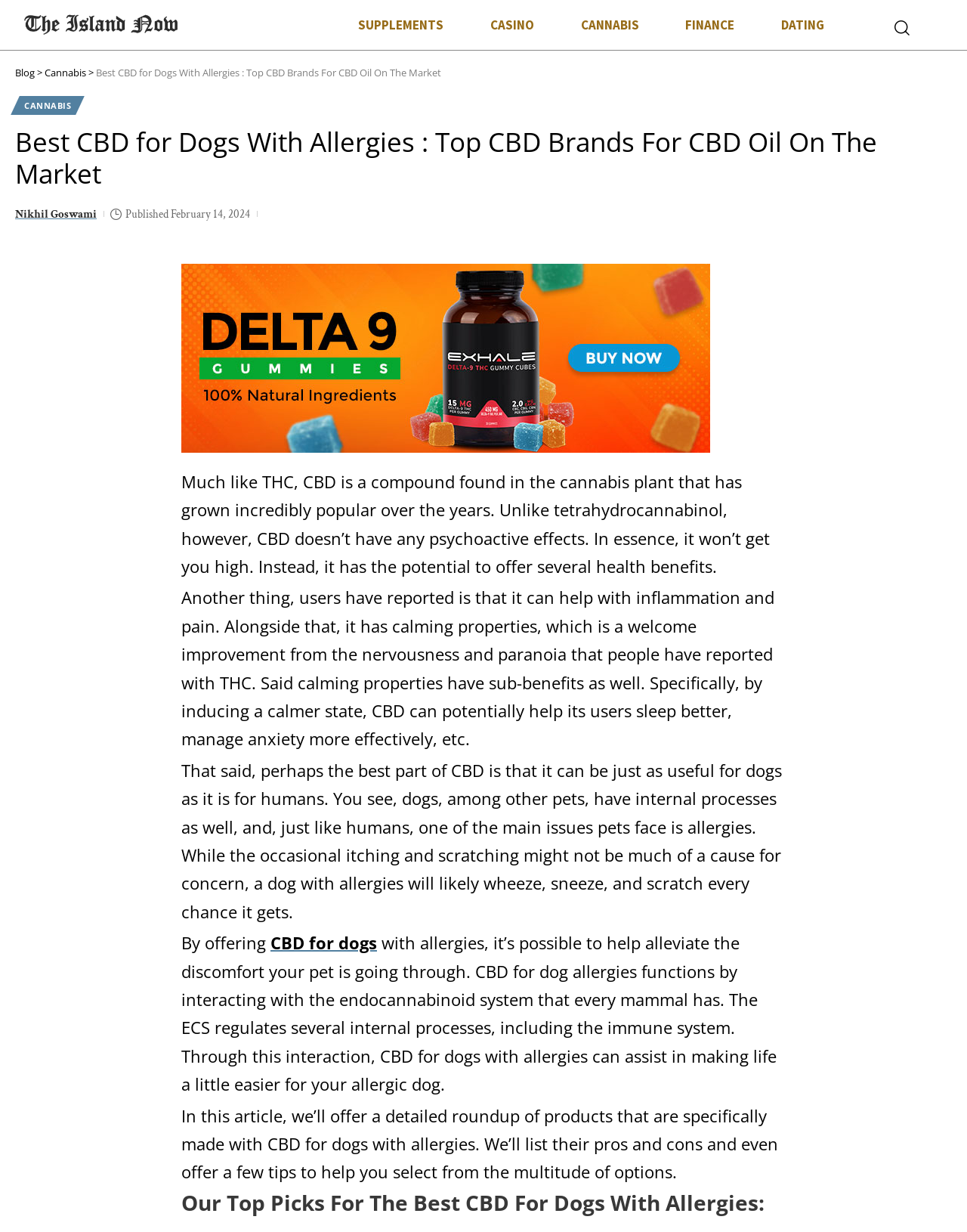Find the bounding box coordinates for the area that should be clicked to accomplish the instruction: "Click on the 'CBD for dogs' link".

[0.28, 0.756, 0.39, 0.774]